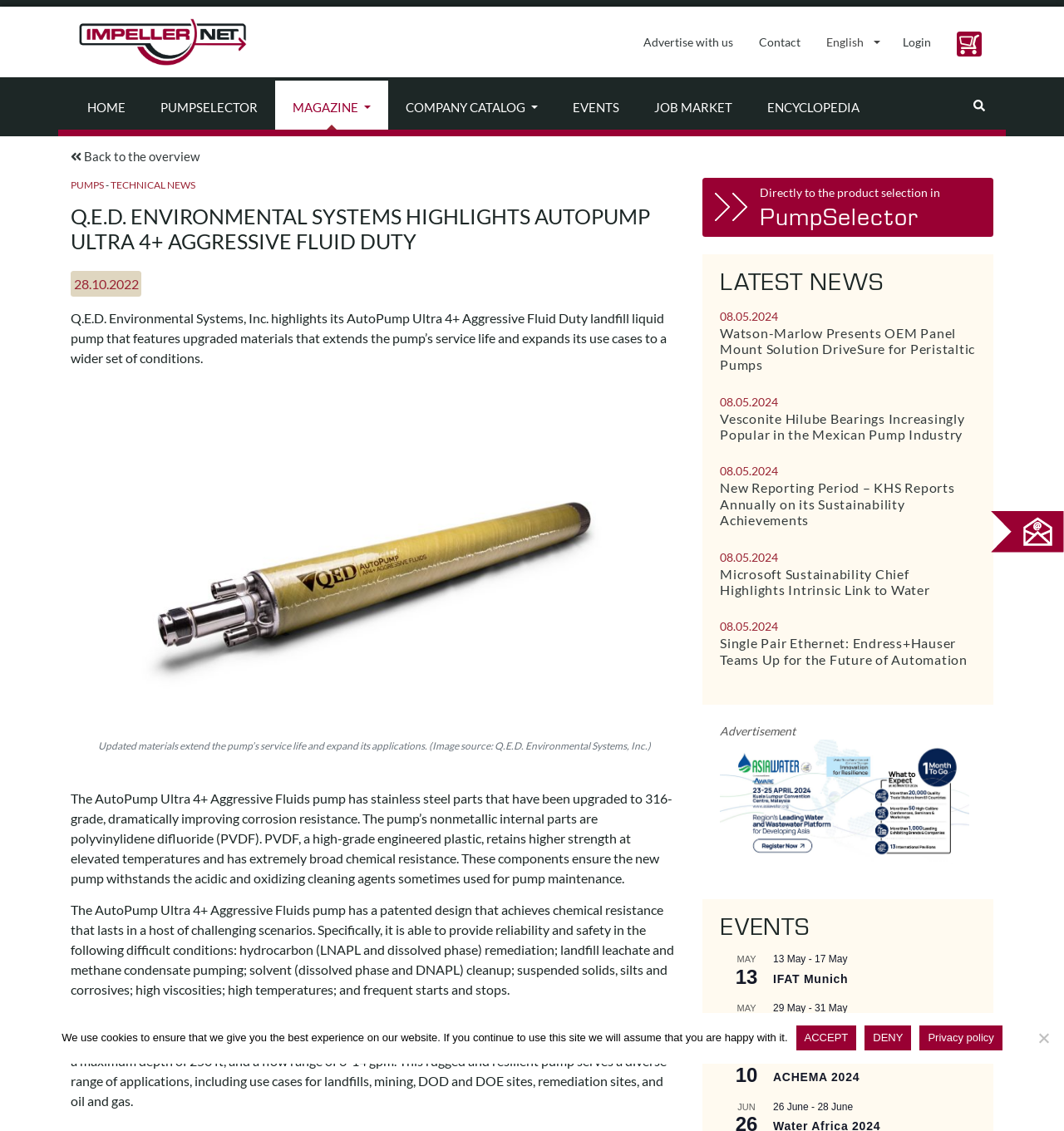Provide a brief response to the question using a single word or phrase: 
What is the name of the online pump magazine?

impeller.net